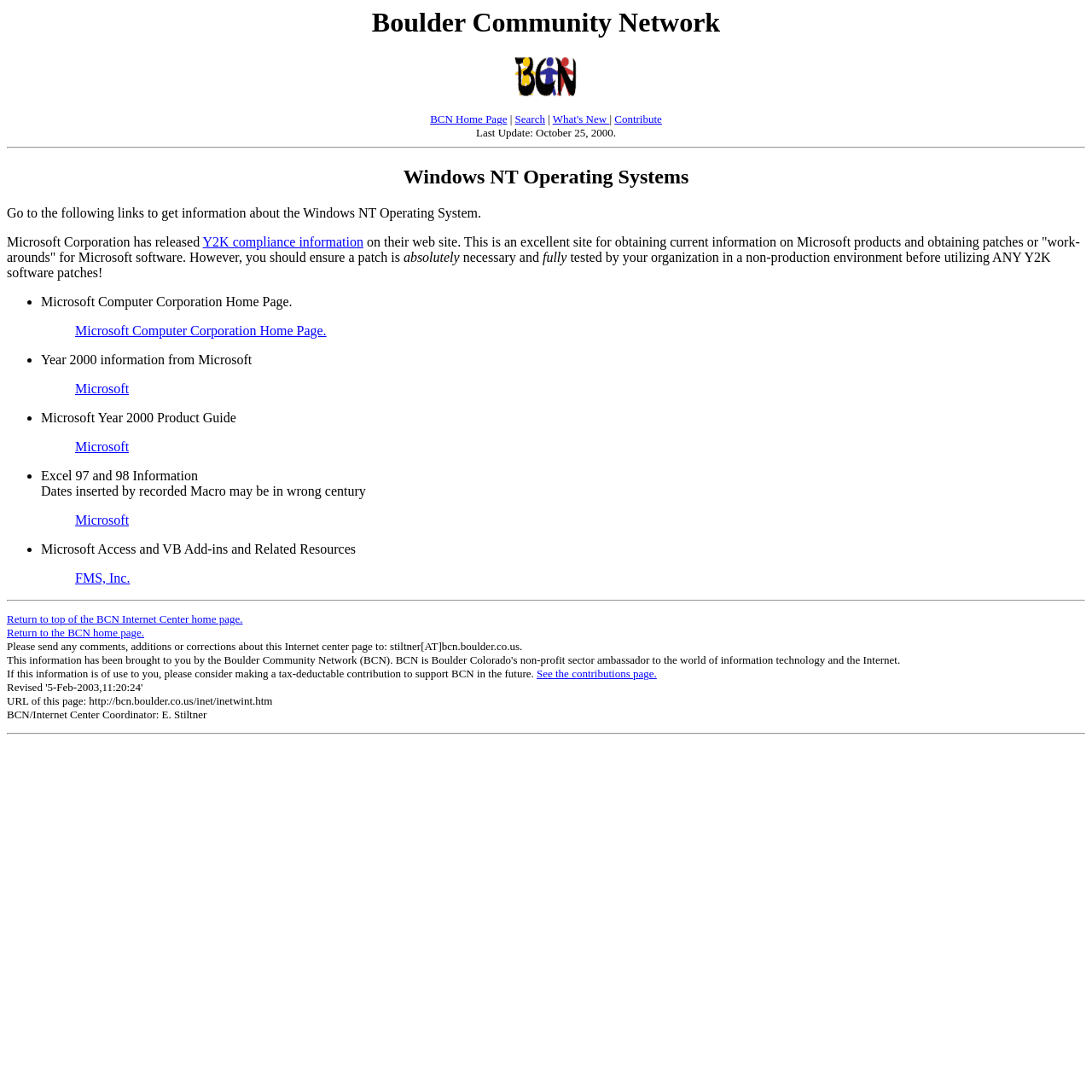Locate and extract the headline of this webpage.

Boulder Community Network